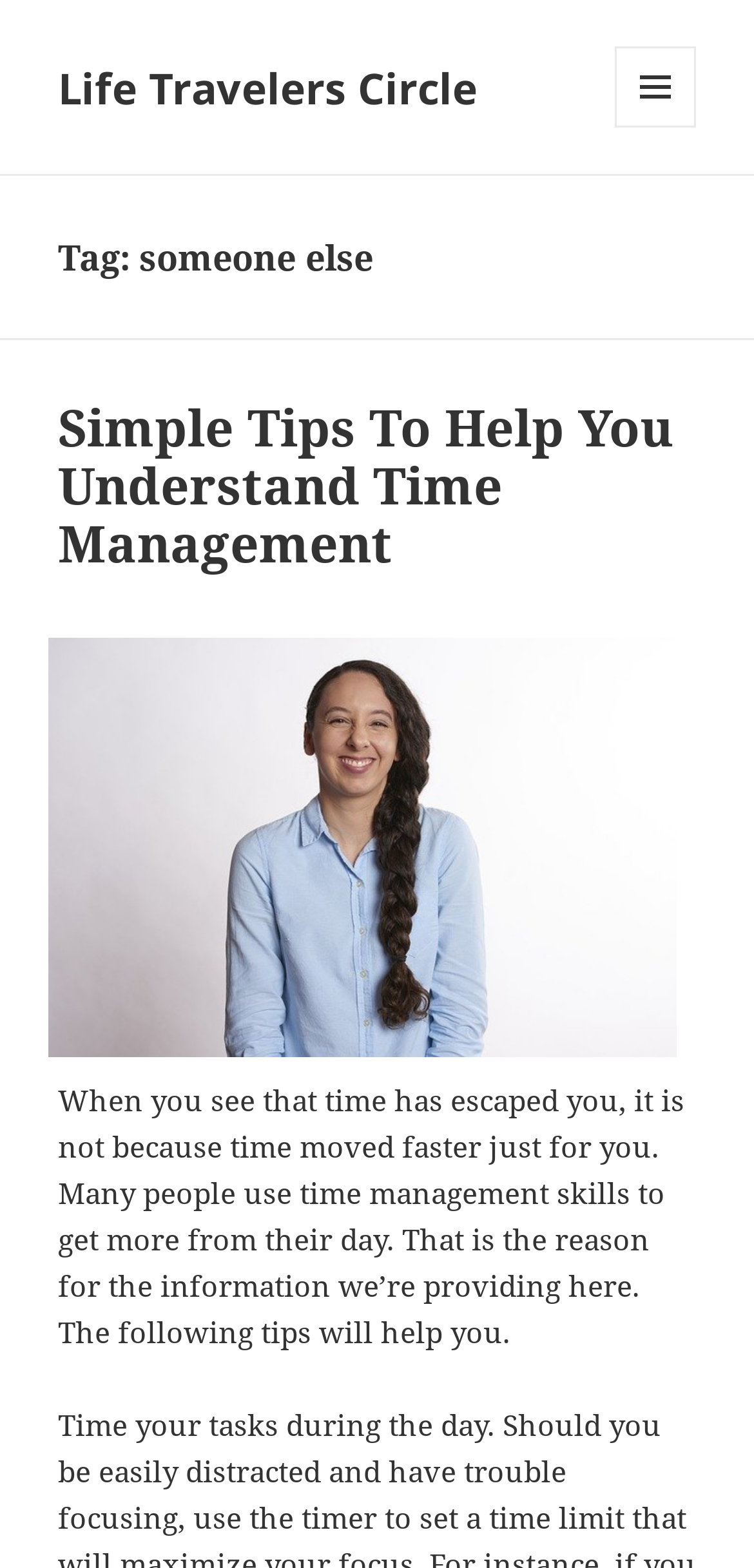Reply to the question with a single word or phrase:
What is the image on the webpage about?

Unrelated to time management